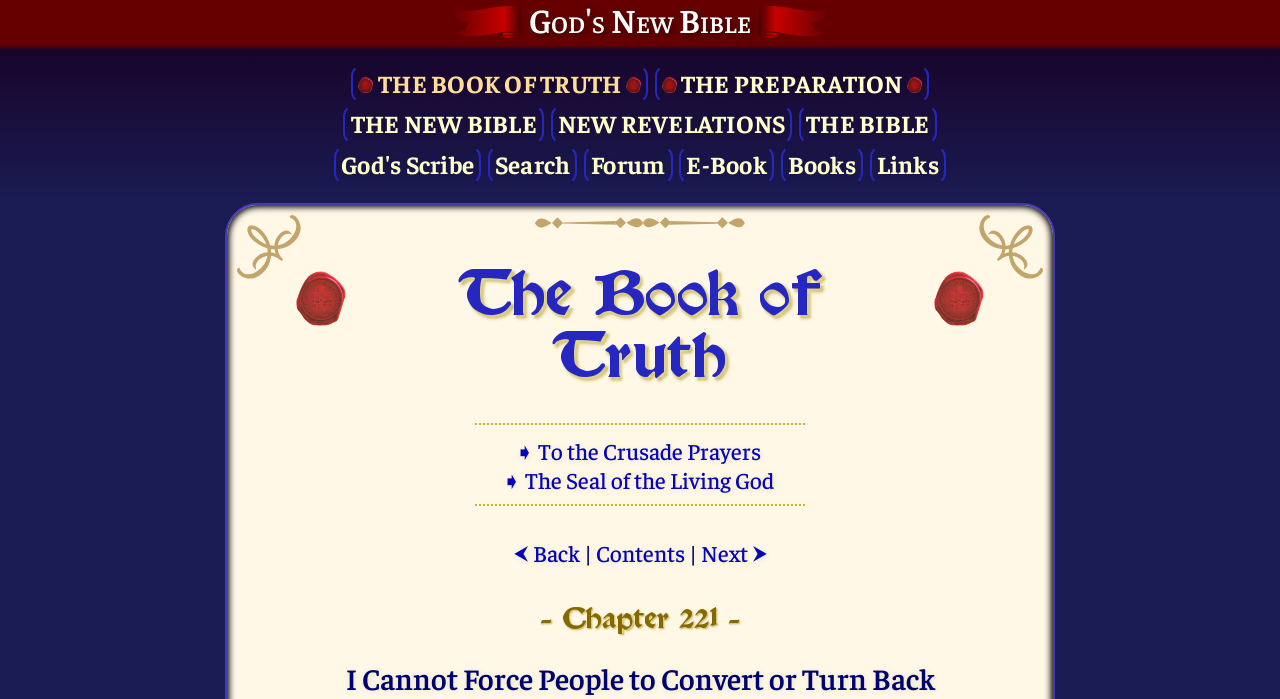Using the webpage screenshot and the element description The Book of Truth, determine the bounding box coordinates. Specify the coordinates in the format (top-left x, top-left y, bottom-right x, bottom-right y) with values ranging from 0 to 1.

[0.274, 0.091, 0.506, 0.149]